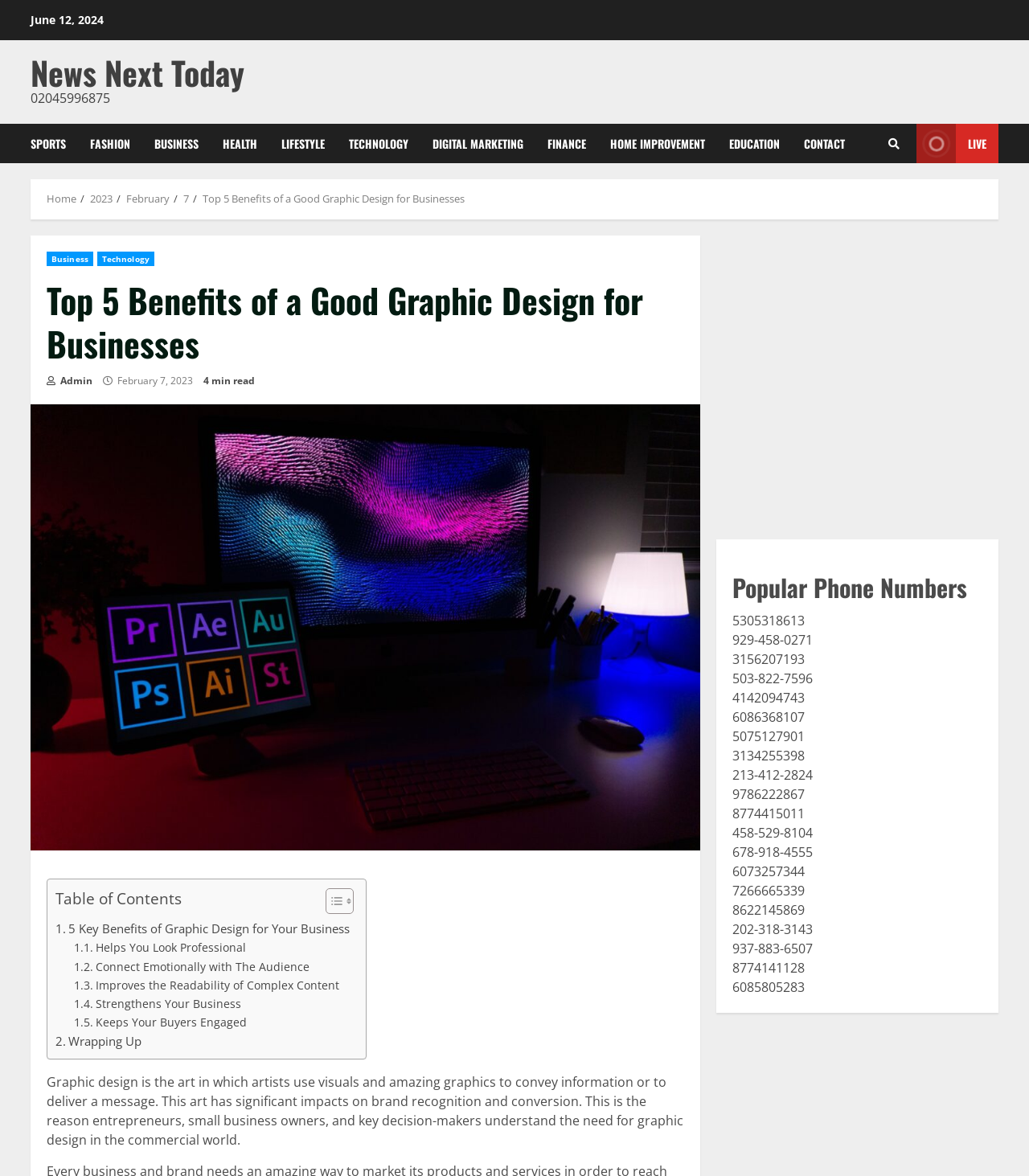What is the topic of the article?
Respond to the question with a well-detailed and thorough answer.

I determined the topic of the article by examining the title of the article, which is 'Top 5 Benefits of a Good Graphic Design for Businesses', and the content of the article, which discusses the benefits of graphic design.